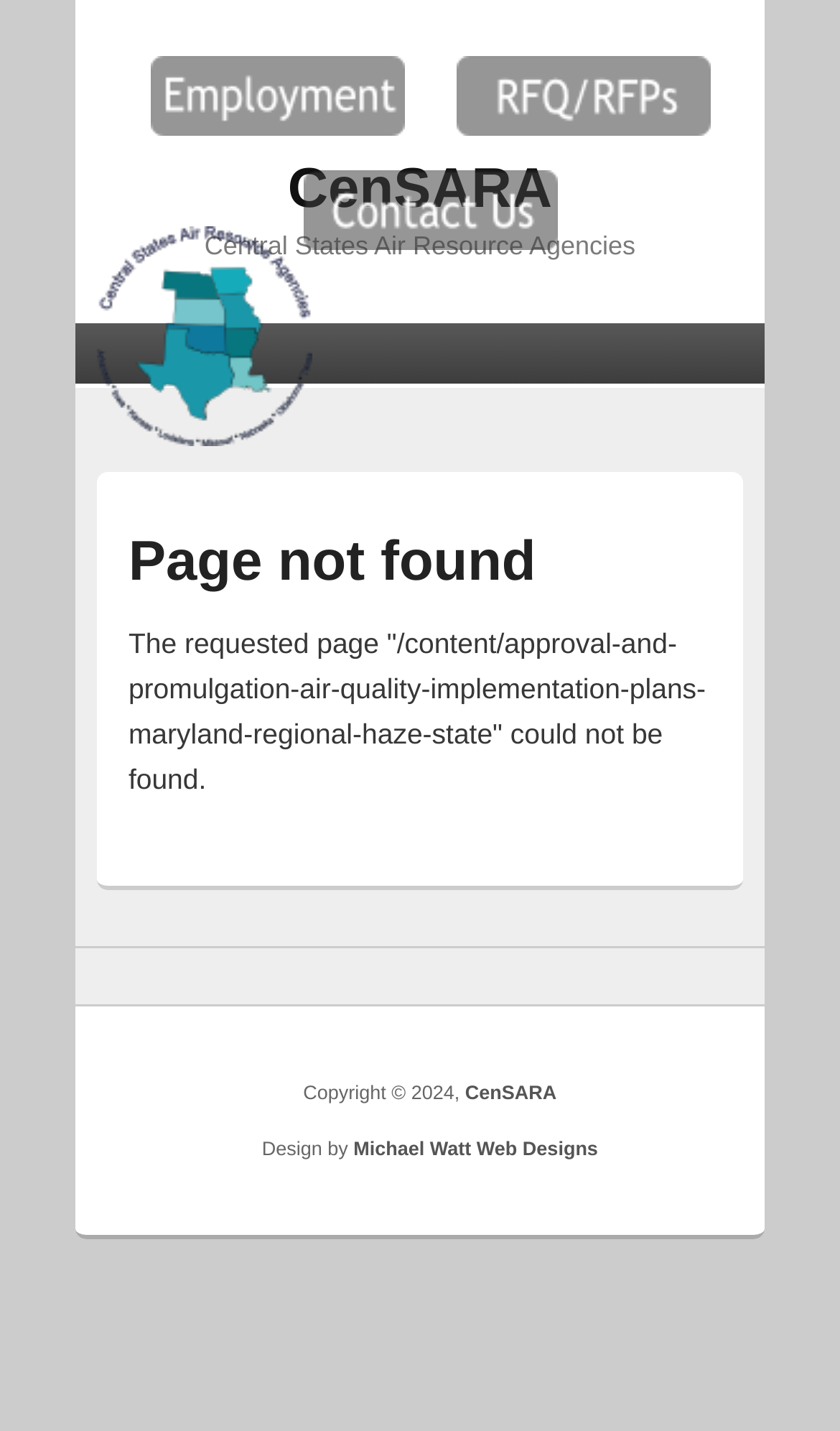Offer a meticulous description of the webpage's structure and content.

The webpage is titled "Page not found | CenSARA" and appears to be an error page. At the top, there is a navigation section with four links: "Home", "Employment", "Request for Quotes", and "Contact Us". The "Home" link has an accompanying image. Below this, there is a heading section with the title "CenSARA" and a subtitle "Central States Air Resource Agencies".

The main content area of the page displays an error message, with a heading "Page not found" and a paragraph of text explaining that the requested page could not be found. The error message is located near the top of the main content area.

At the bottom of the page, there is a footer section with copyright information, a link to "CenSARA", and a credit to the web designer "Michael Watt Web Designs".